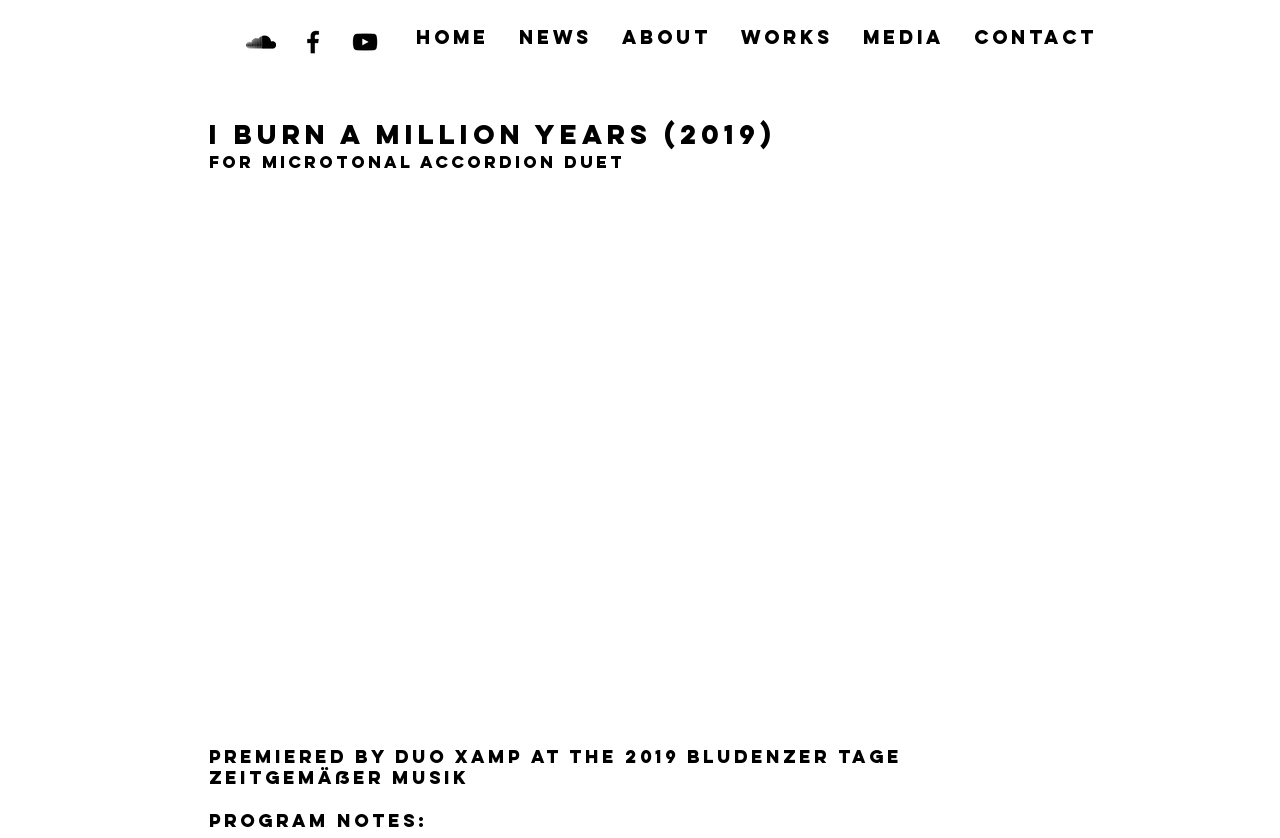How many navigation links are there?
From the details in the image, answer the question comprehensively.

There are six navigation links, which can be found in the navigation element 'Site' at coordinates [0.313, 0.014, 0.869, 0.074]. These links are for HOME, NEWS, ABOUT, WORKS, MEDIA, and CONTACT.